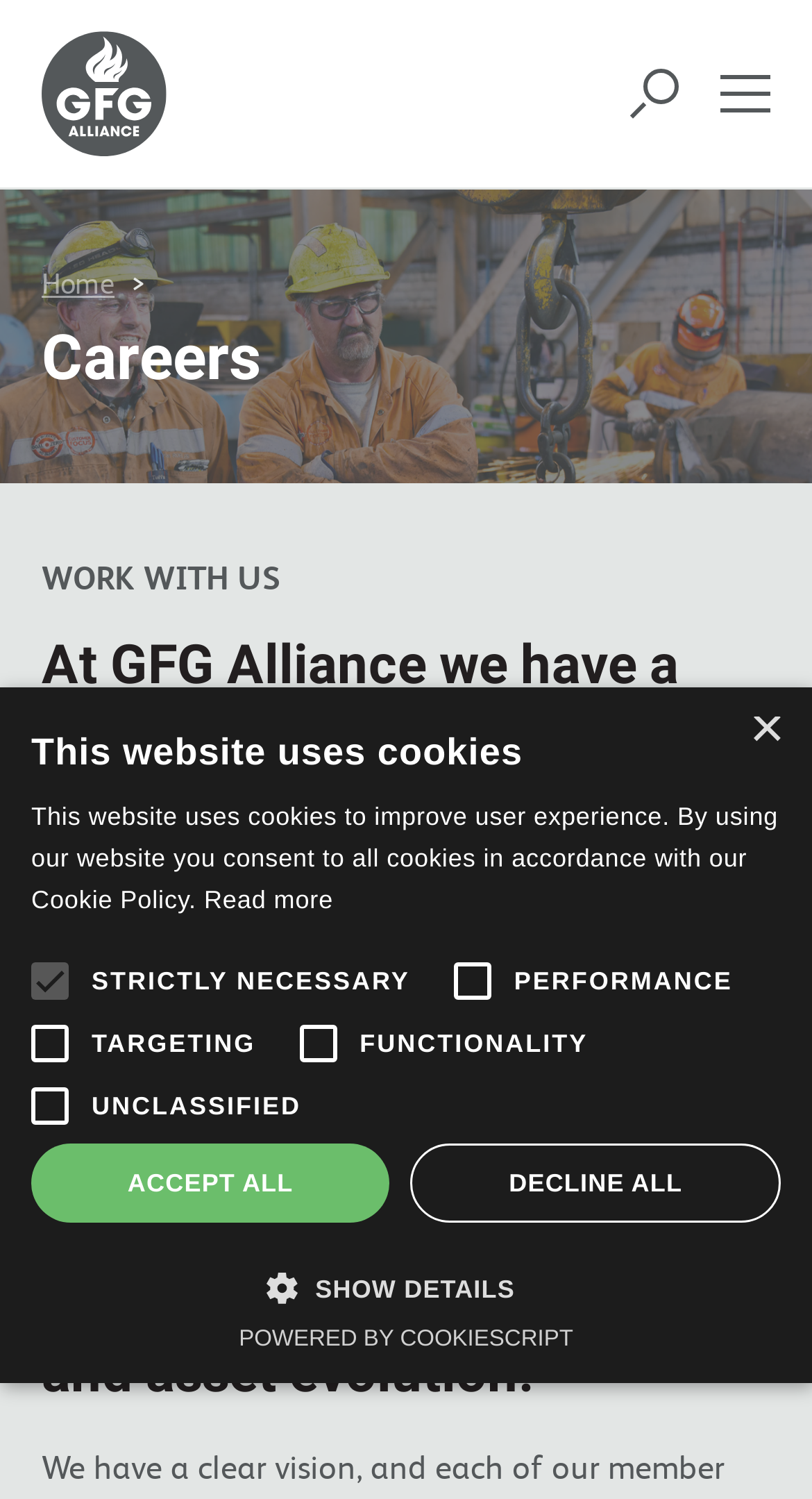Analyze and describe the webpage in a detailed narrative.

The webpage is a careers page for GFG Alliance, a company that champions sustainable industry. At the top left corner, there is a logo of GFG Alliance, accompanied by a link to the home page. Below the logo, there are three headings: "Careers", "WORK WITH US", and a longer heading that describes the company's approach and business sectors.

Below the headings, there is a prominent alert box that spans almost the entire width of the page. The alert box contains a message about the website using cookies, with a "Close" button at the top right corner. The message explains that the website uses cookies to improve user experience and provides a link to read more about the cookie policy. There are also several checkboxes for different types of cookies, including strictly necessary, performance, targeting, functionality, and unclassified cookies. Users can choose to accept or decline all cookies, or show details about the cookies.

At the bottom of the alert box, there is a link to CookieScript, the provider of the cookie management system. The overall layout of the page is clean, with a focus on the company's careers and approach.